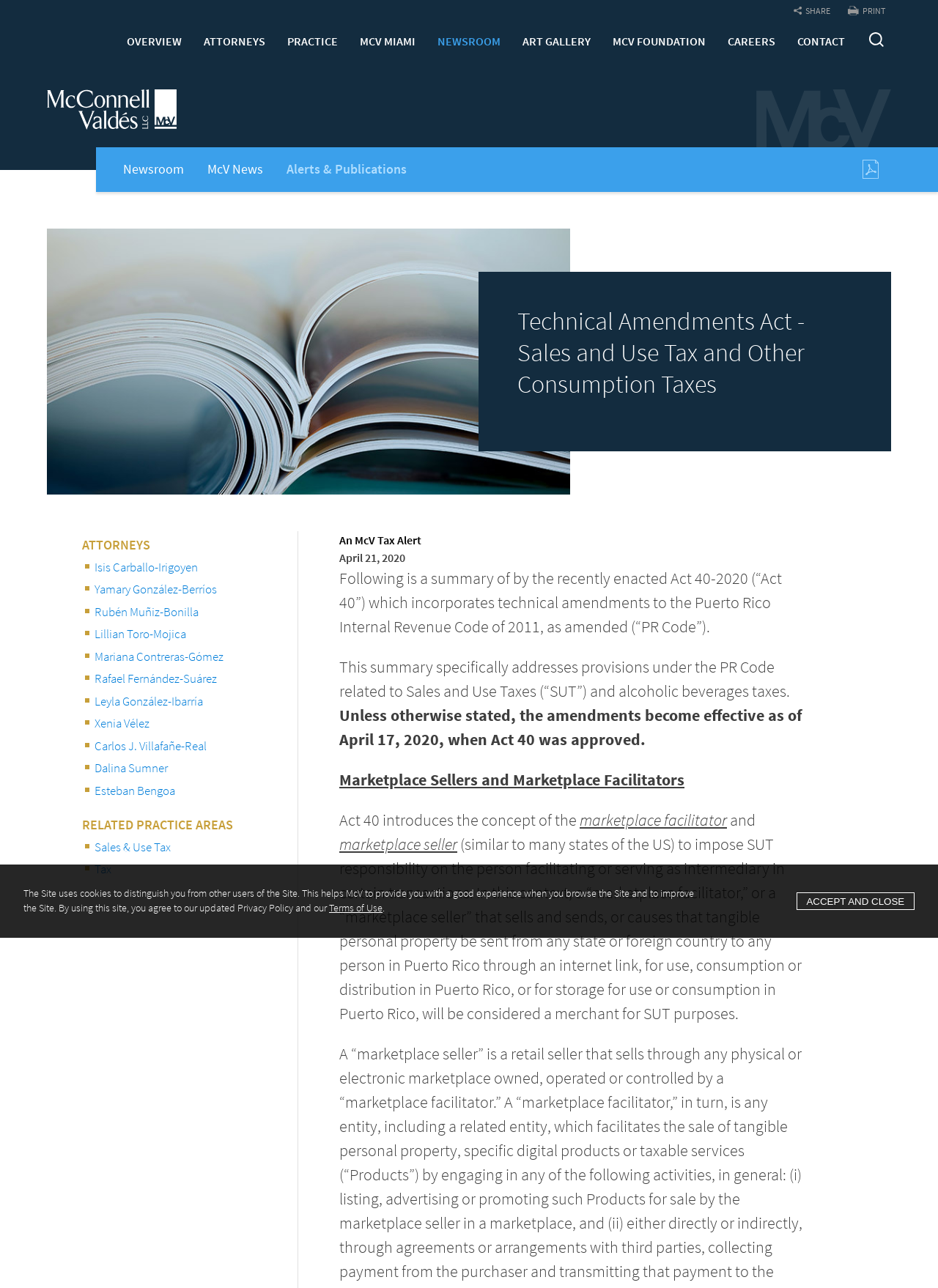Identify the bounding box coordinates for the UI element described as follows: "Jump to Page". Ensure the coordinates are four float numbers between 0 and 1, formatted as [left, top, right, bottom].

[0.0, 0.003, 0.12, 0.027]